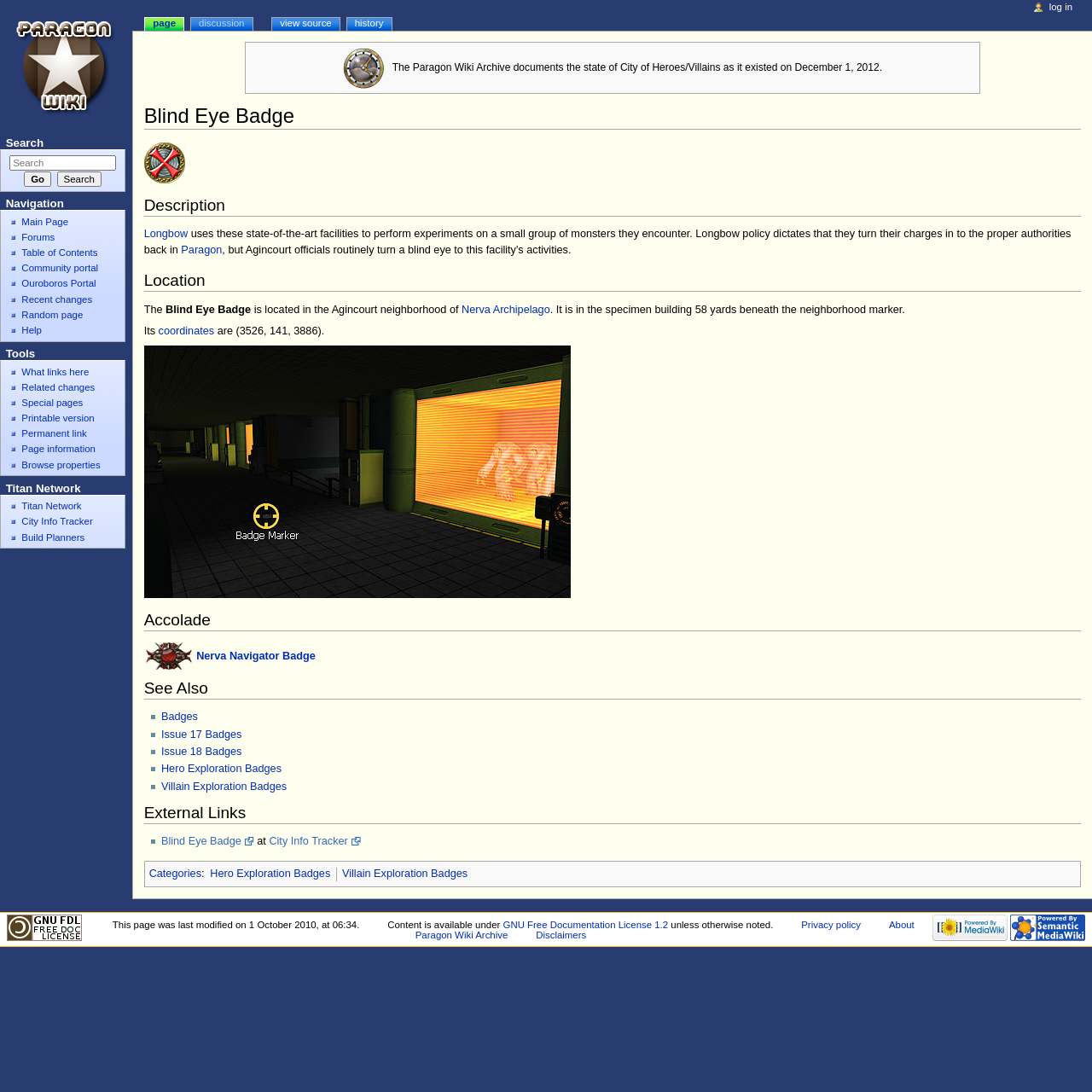Find the bounding box coordinates of the area that needs to be clicked in order to achieve the following instruction: "Search for something". The coordinates should be specified as four float numbers between 0 and 1, i.e., [left, top, right, bottom].

None